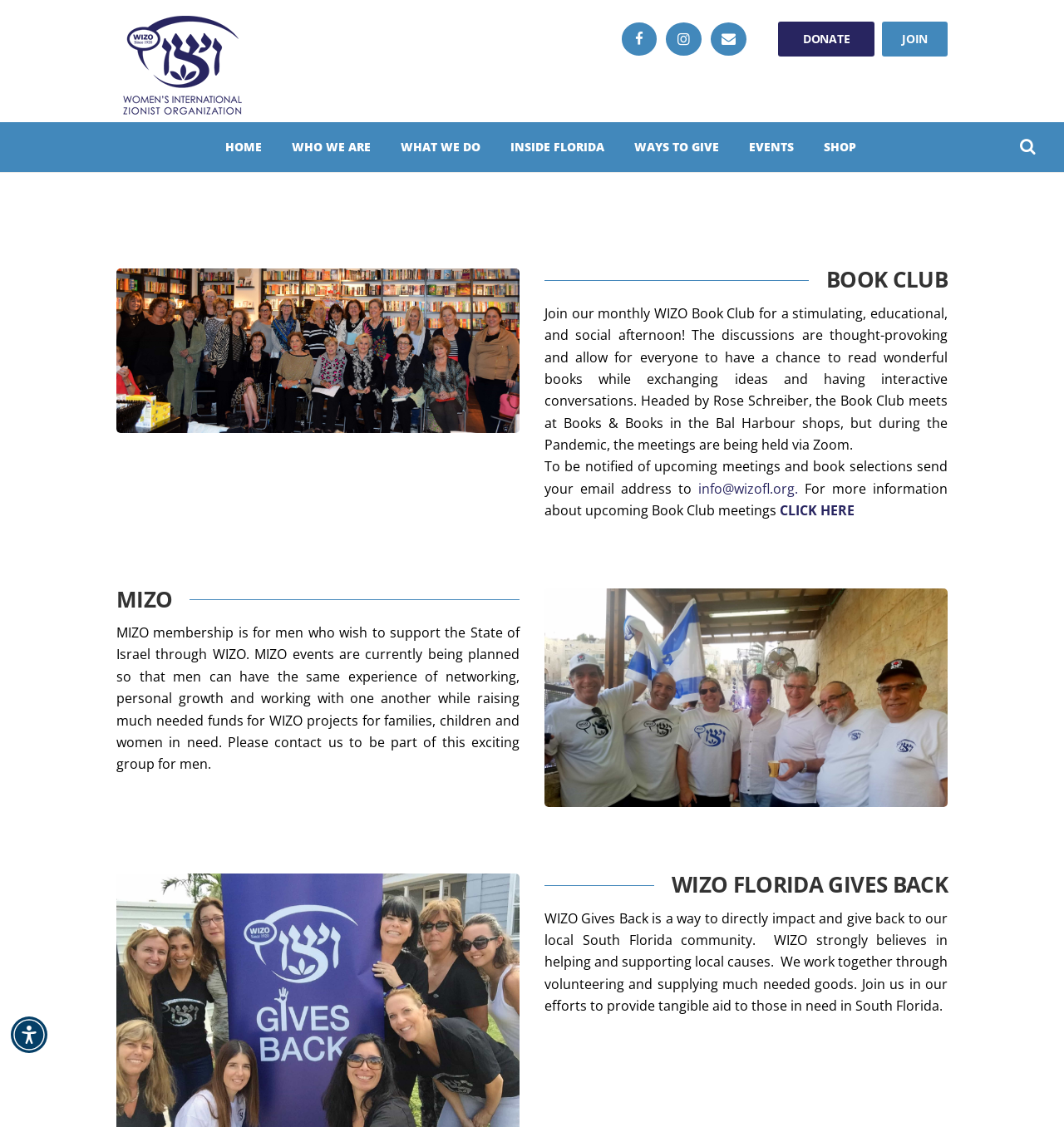Identify the bounding box for the UI element described as: "Continue without consent". The coordinates should be four float numbers between 0 and 1, i.e., [left, top, right, bottom].

None